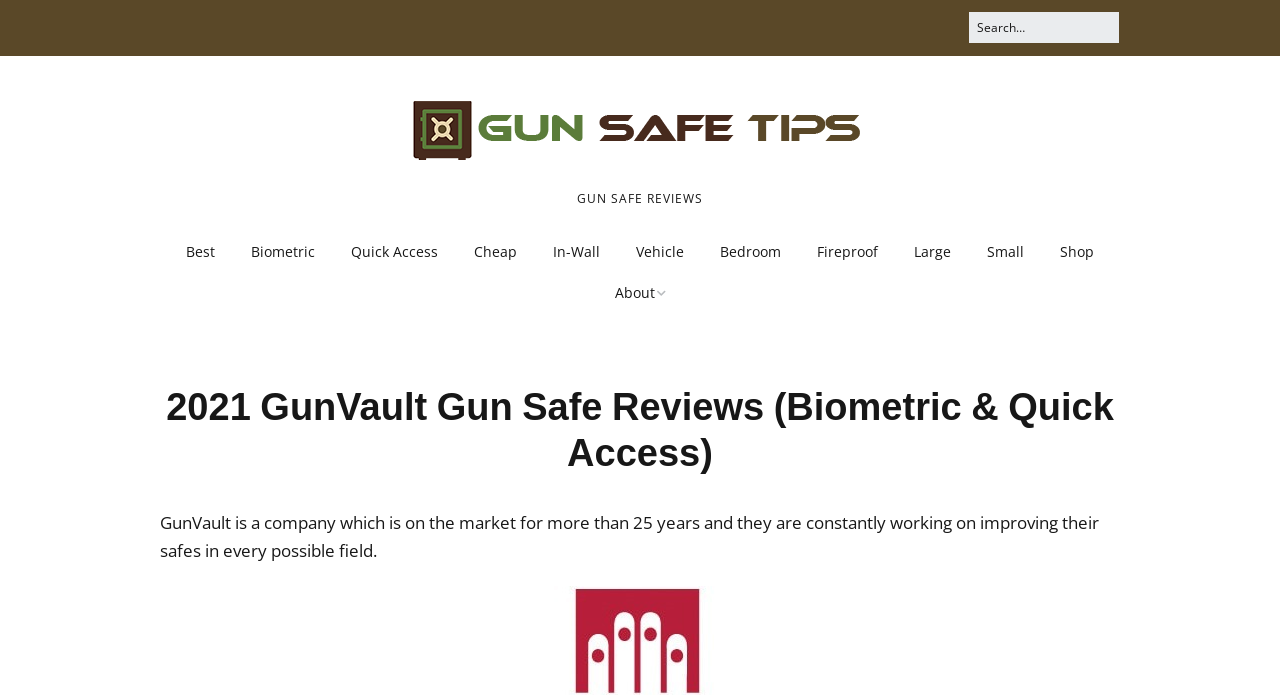Locate the bounding box coordinates of the region to be clicked to comply with the following instruction: "contact us". The coordinates must be four float numbers between 0 and 1, in the form [left, top, right, bottom].

[0.468, 0.451, 0.608, 0.522]